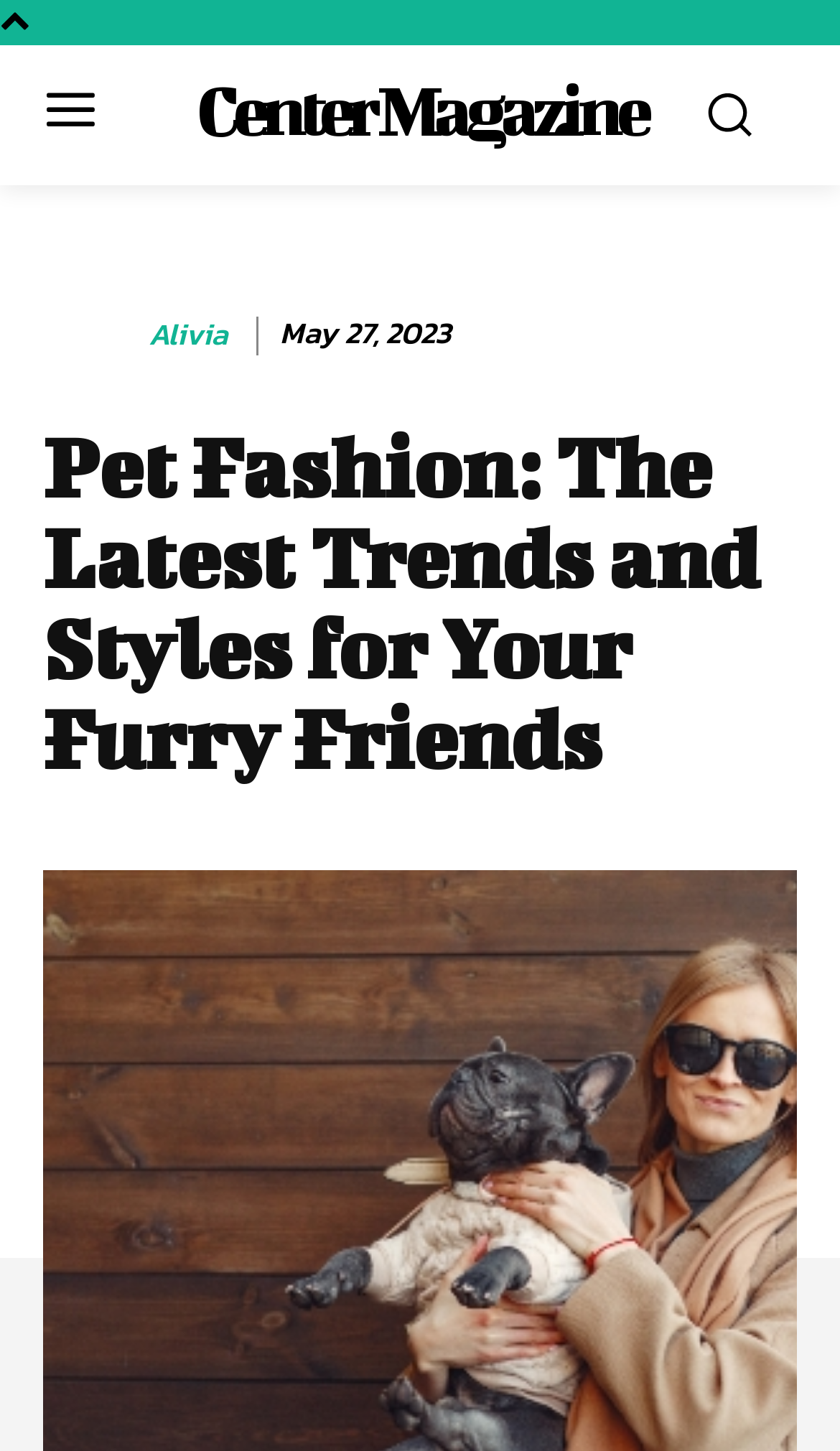Describe every aspect of the webpage comprehensively.

The webpage is about pet fashion, with a focus on the latest trends and styles for furry friends. At the top left, there is a link to "Center Magazine". To the right of this link, there is an image. Below these elements, there are two links to "Alivia", with the first one having a corresponding image. Next to these links, there is a time element displaying the date "May 27, 2023". 

The main content of the webpage is headed by a prominent heading that reads "Pet Fashion: The Latest Trends and Styles for Your Furry Friends", which spans almost the entire width of the page.